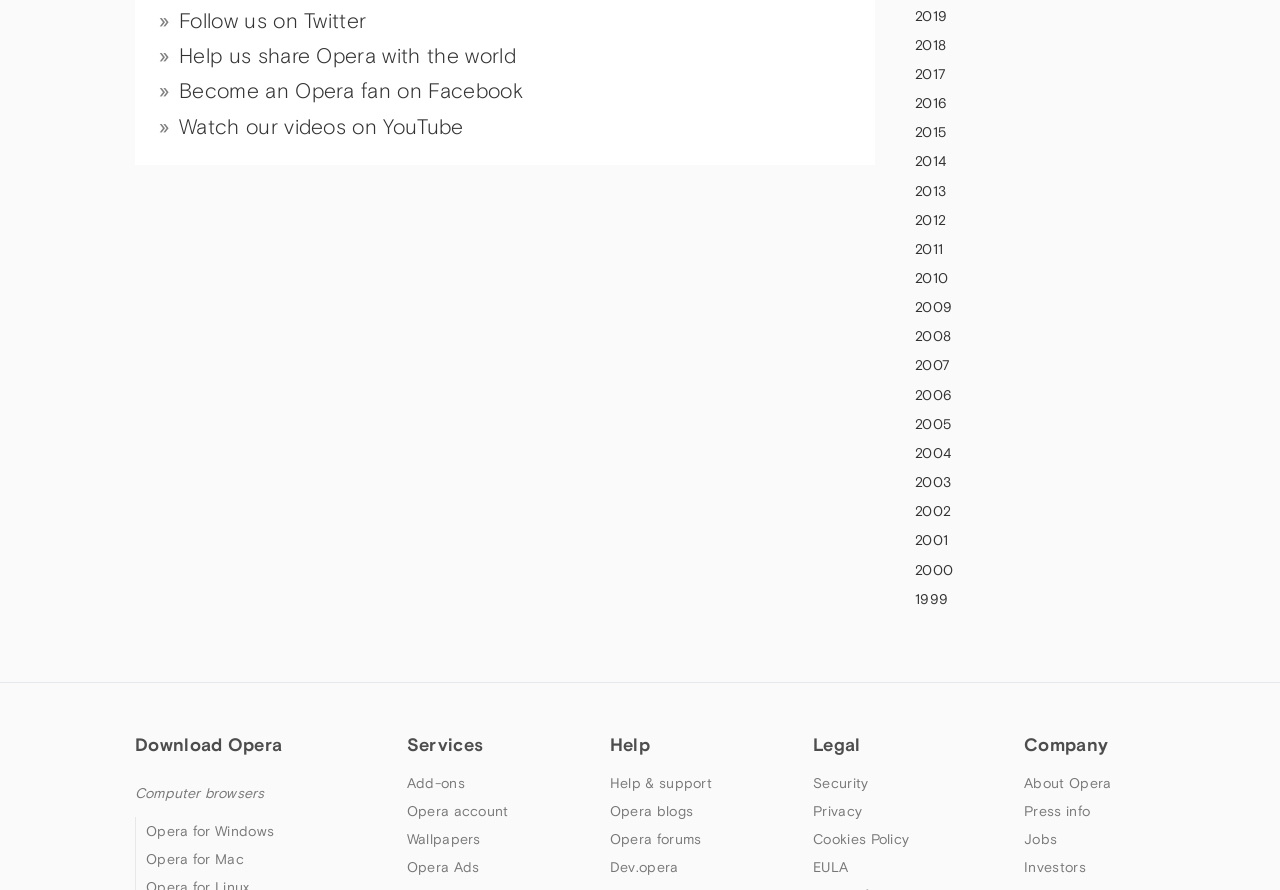Please identify the bounding box coordinates of the element that needs to be clicked to perform the following instruction: "Click to return to search".

None